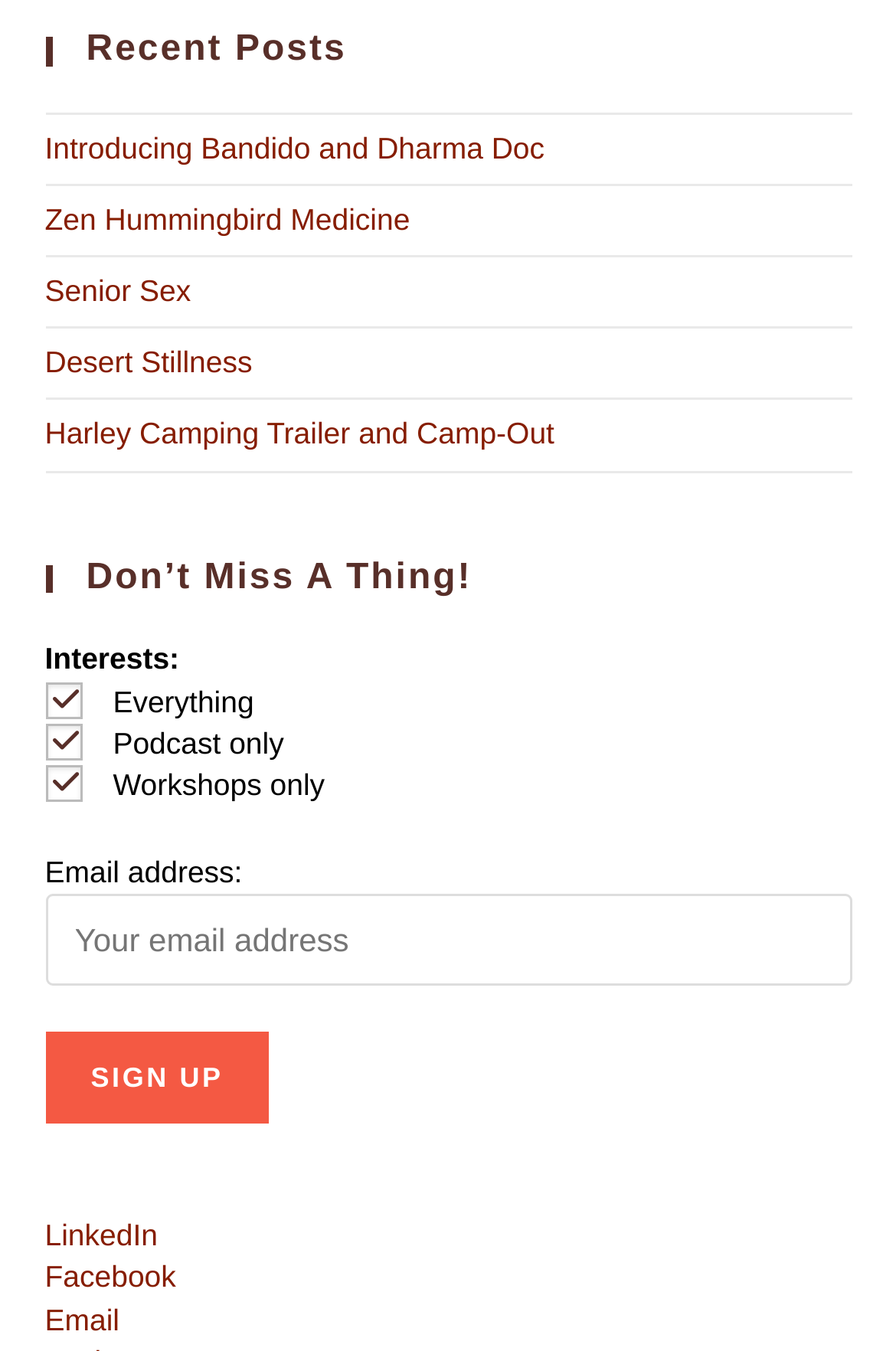Please specify the bounding box coordinates of the element that should be clicked to execute the given instruction: 'Click 'Sign up''. Ensure the coordinates are four float numbers between 0 and 1, expressed as [left, top, right, bottom].

[0.05, 0.764, 0.301, 0.832]